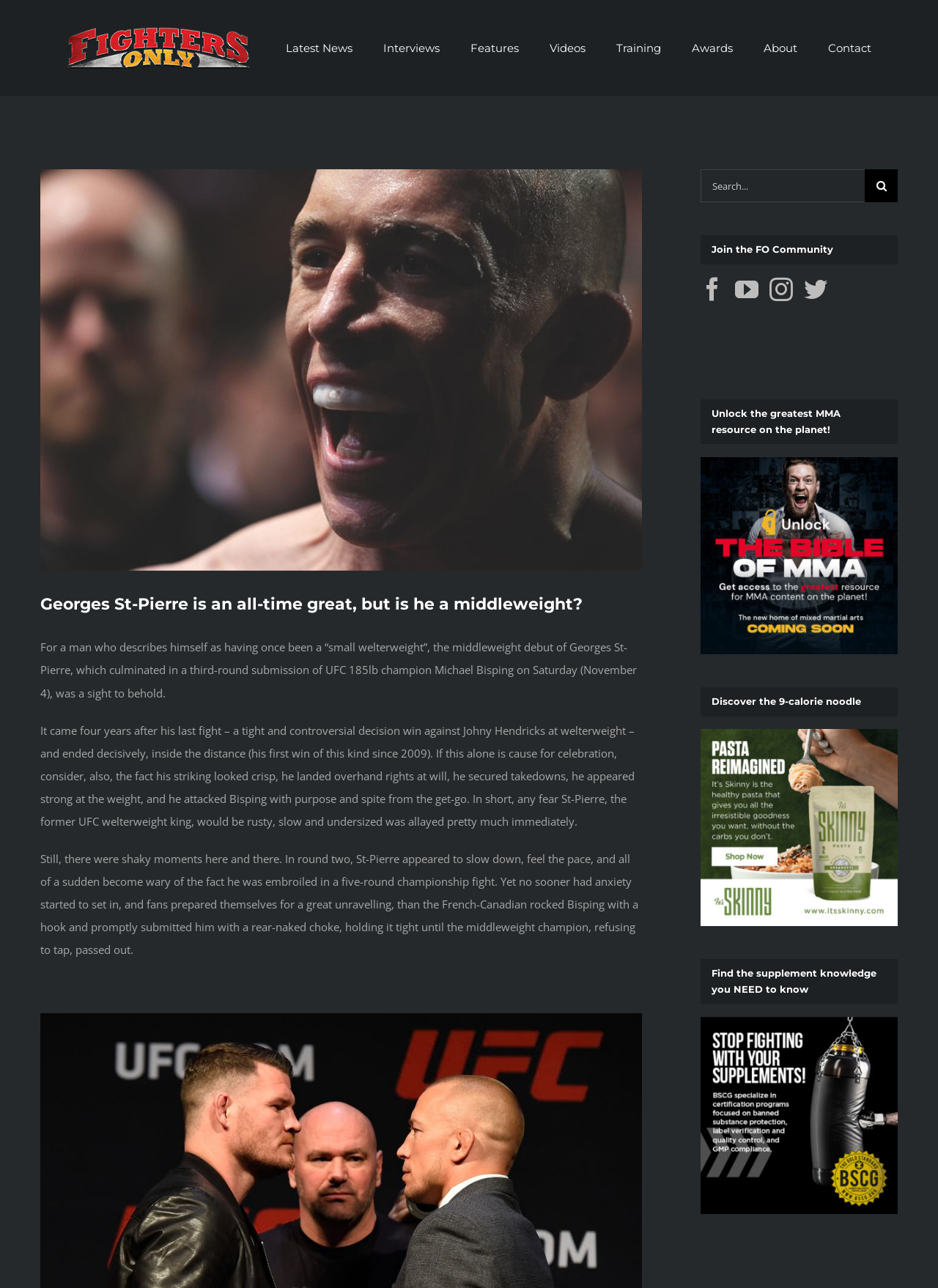Identify the bounding box coordinates for the element that needs to be clicked to fulfill this instruction: "Search for something". Provide the coordinates in the format of four float numbers between 0 and 1: [left, top, right, bottom].

[0.747, 0.131, 0.922, 0.157]